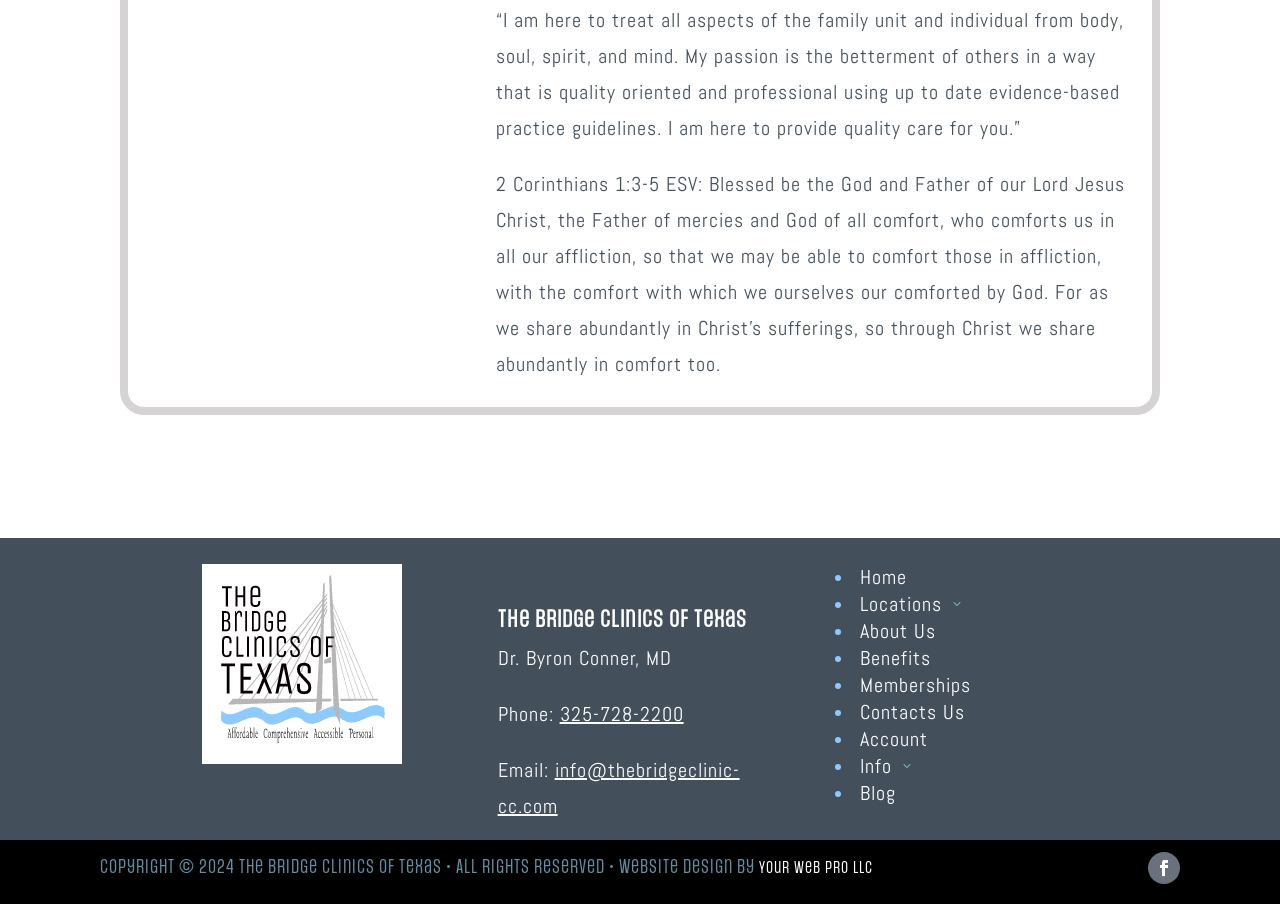Identify the bounding box for the element characterized by the following description: "Your Web Pro LLC".

[0.593, 0.952, 0.682, 0.968]